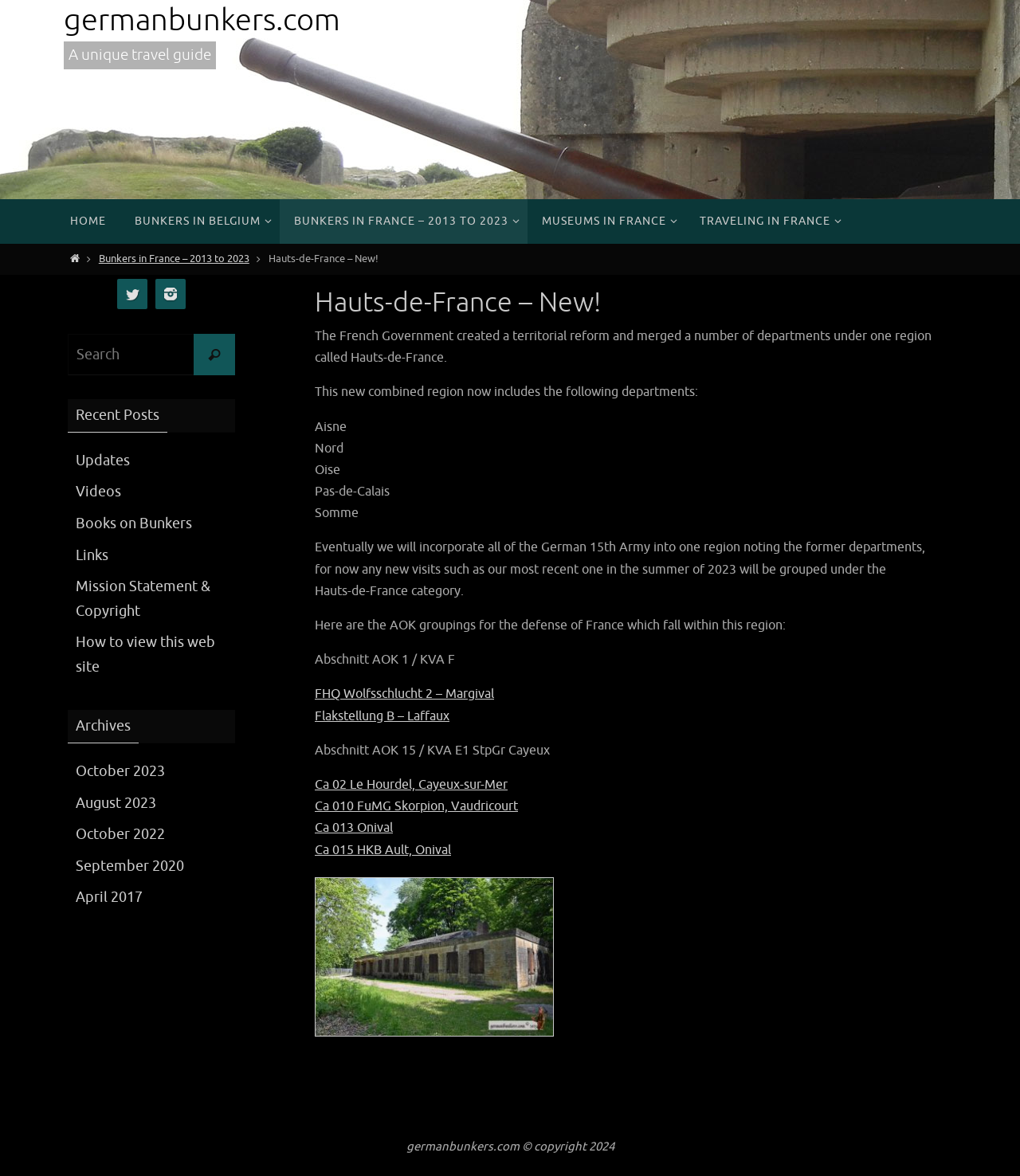How many departments are listed under the Hauts-de-France region?
Give a comprehensive and detailed explanation for the question.

The answer can be found by counting the static text elements listing the departments, which are Aisne, Nord, Oise, Pas-de-Calais, and Somme.